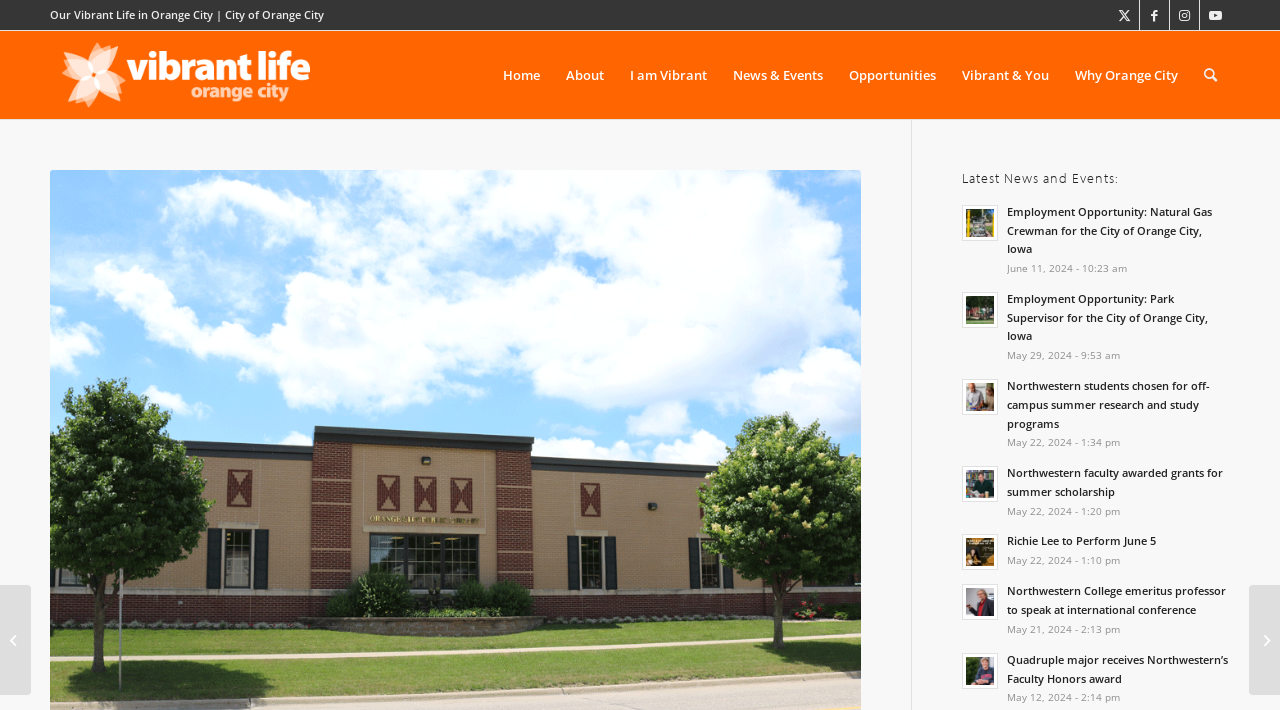Please identify the bounding box coordinates of where to click in order to follow the instruction: "View the latest news and events".

[0.752, 0.239, 0.961, 0.262]